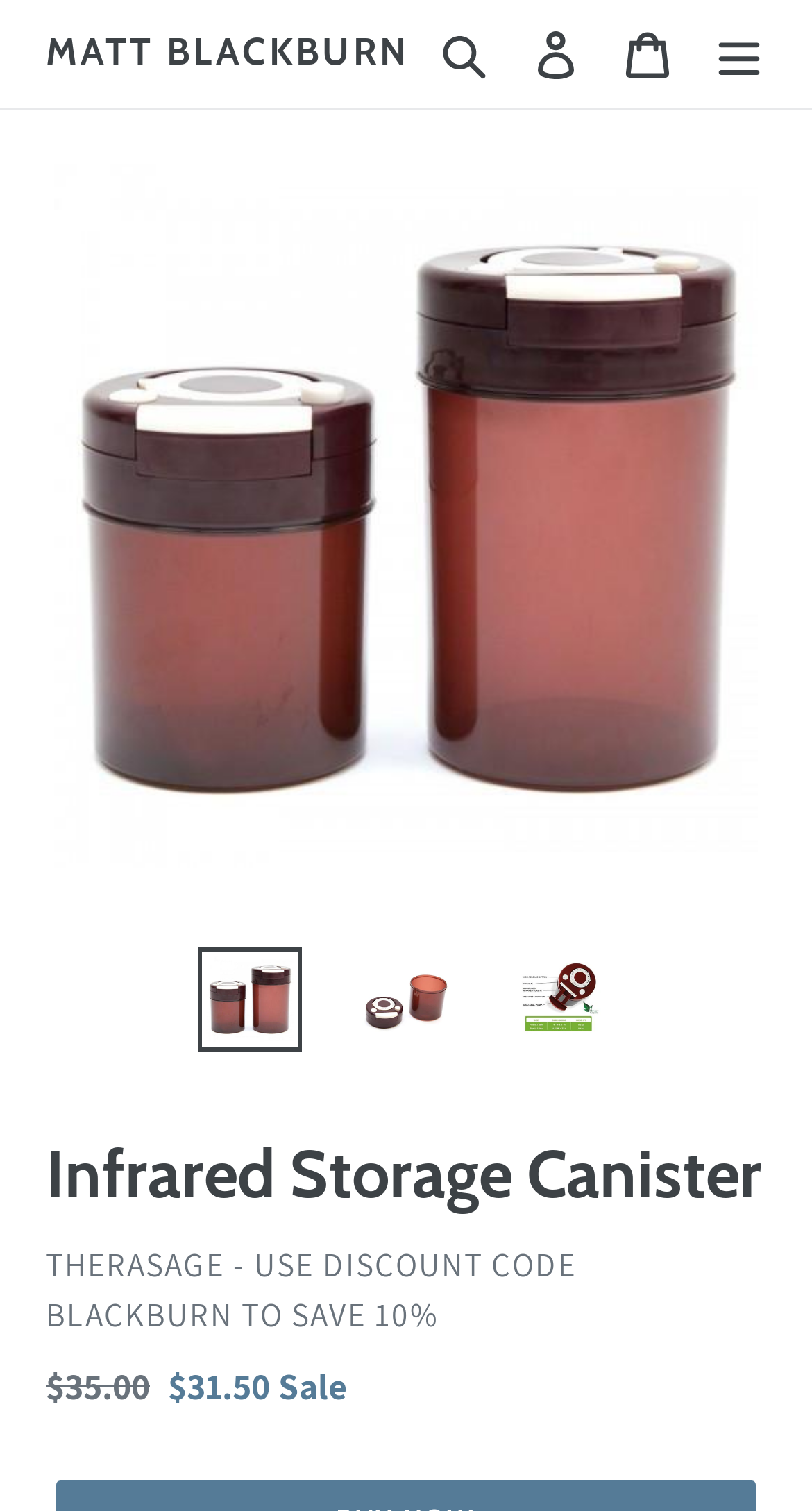What is the name of the product?
Please provide a comprehensive answer based on the details in the screenshot.

I found the name of the product by looking at the image description and the heading element, which both mention 'Infrared Storage Canister'.